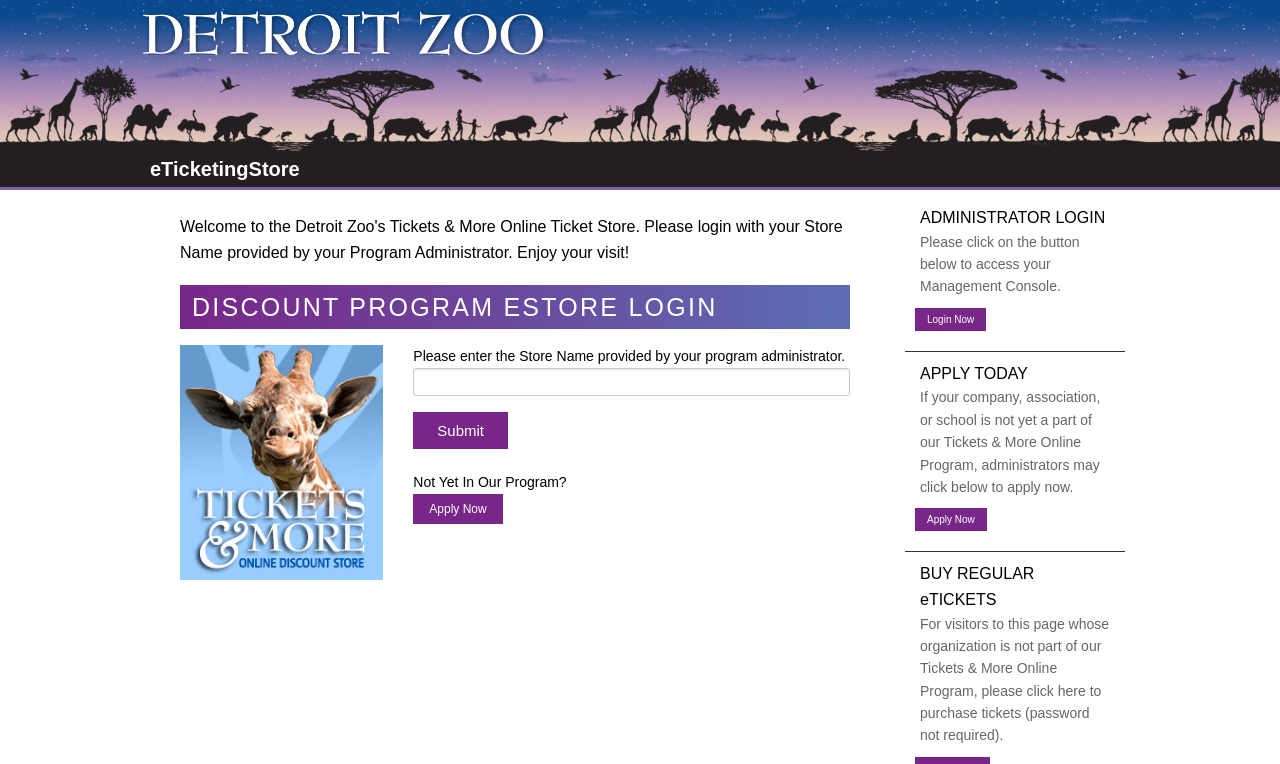From the webpage screenshot, predict the bounding box coordinates (top-left x, top-left y, bottom-right x, bottom-right y) for the UI element described here: Login Now

[0.715, 0.403, 0.771, 0.433]